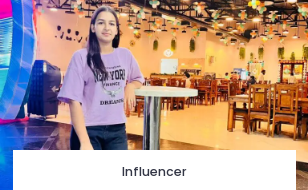What is the atmosphere of the restaurant?
Using the image, provide a detailed and thorough answer to the question.

The image depicts a well-lit restaurant setting with colorful decorations, suggesting a lively and inviting atmosphere, which is often associated with popular social gathering spots.